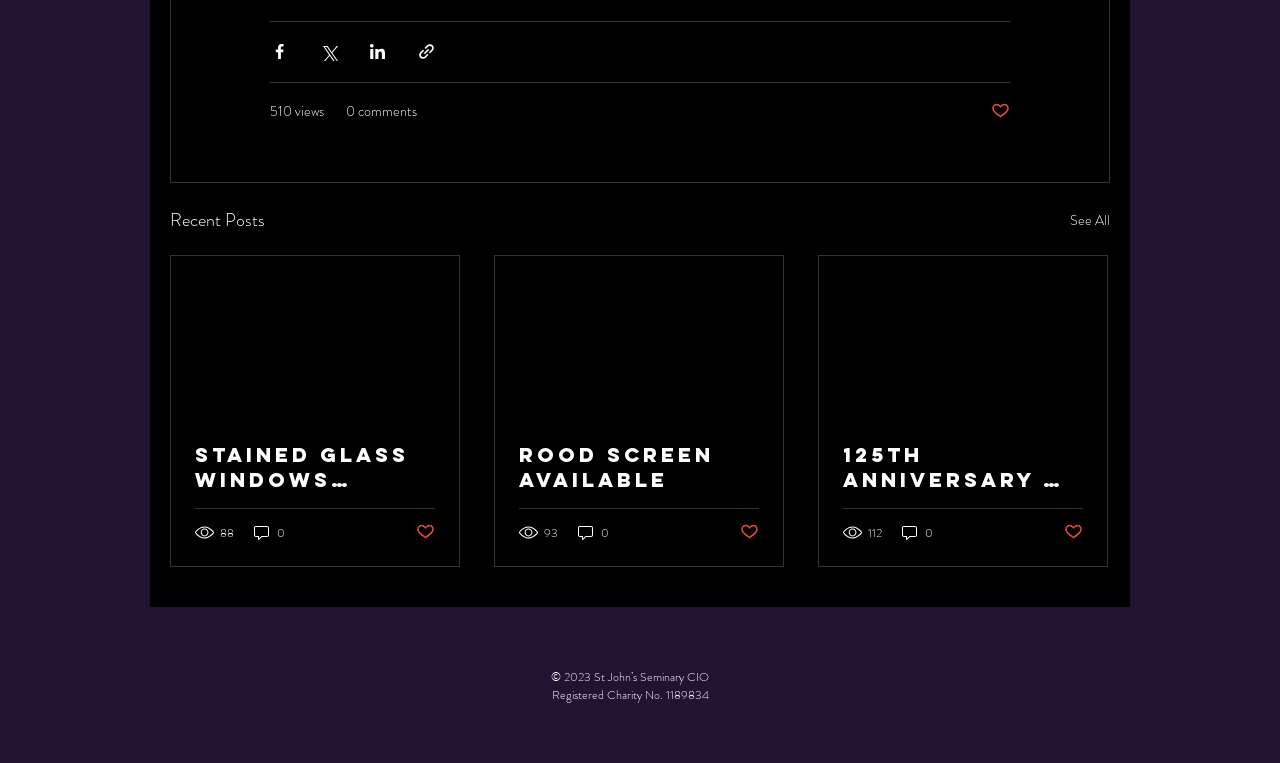Please identify the bounding box coordinates of the clickable area that will allow you to execute the instruction: "See all recent posts".

[0.836, 0.269, 0.867, 0.307]